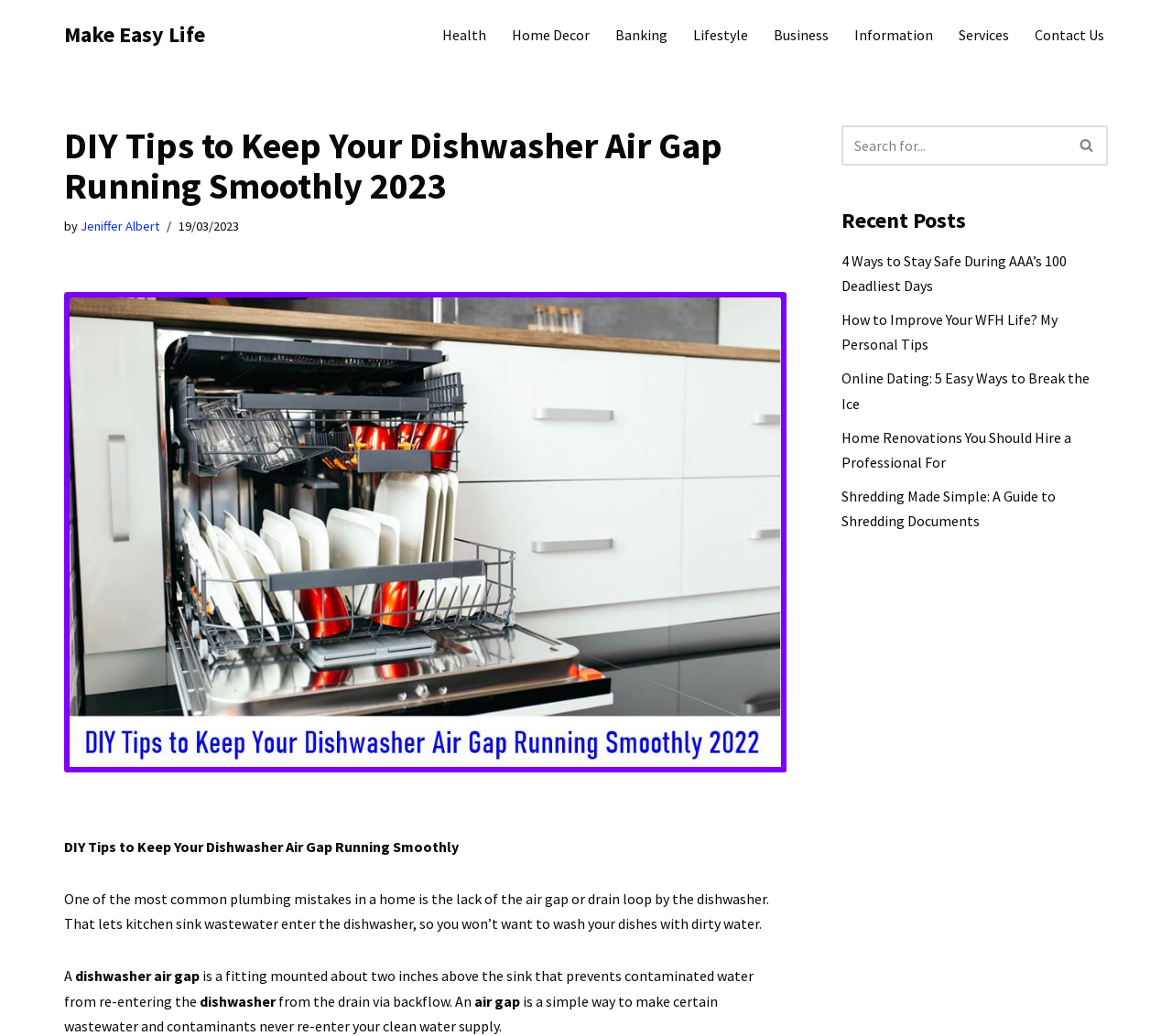What is the purpose of a dishwasher air gap?
Provide a detailed and well-explained answer to the question.

I found this information by reading the text on the webpage, which explains that a dishwasher air gap is a fitting that prevents contaminated water from re-entering the clean water supply through backflow. This is stated in the second paragraph of the article.